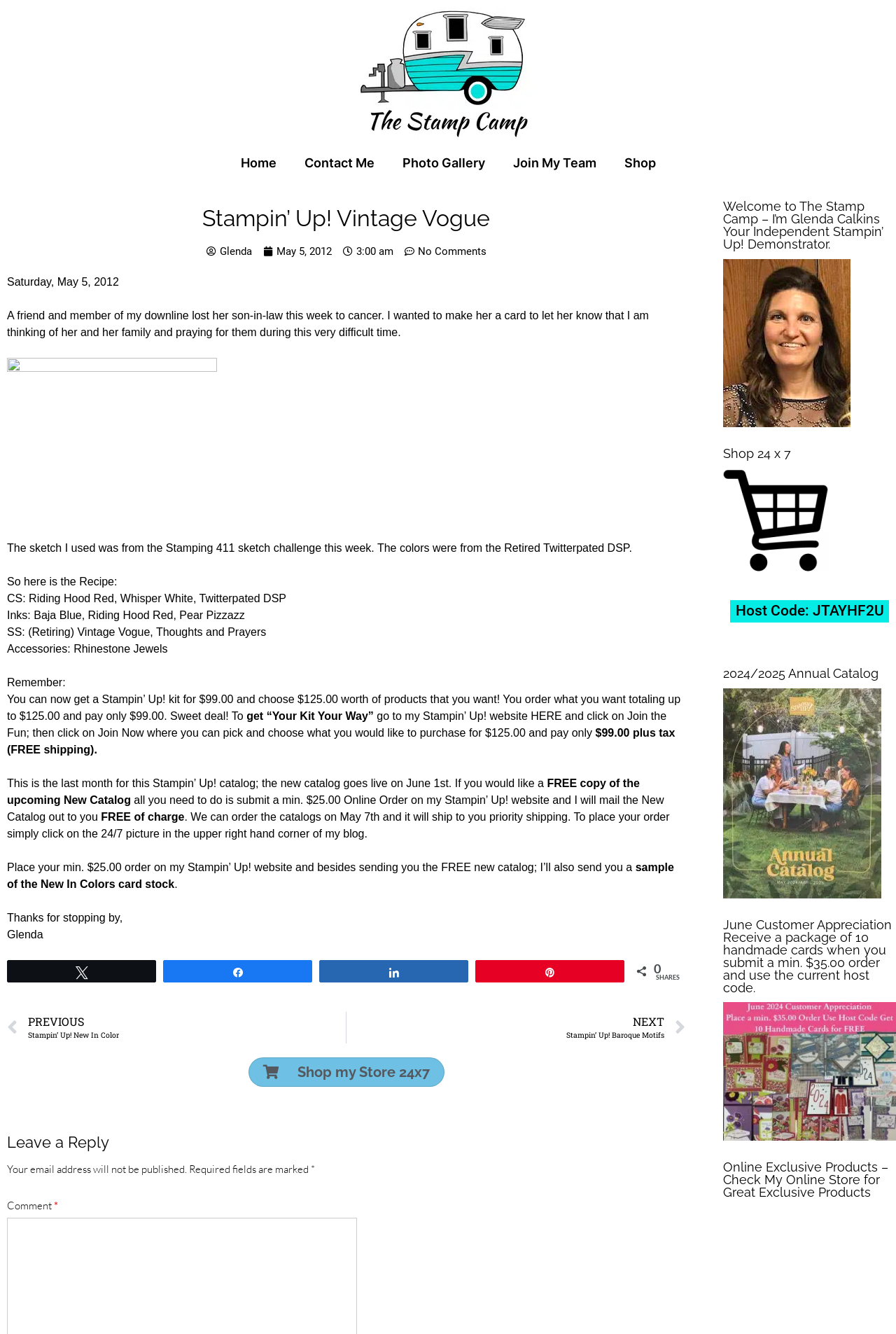Provide a single word or phrase answer to the question: 
How can readers get a free copy of the new catalog?

Submit a min. $25 online order